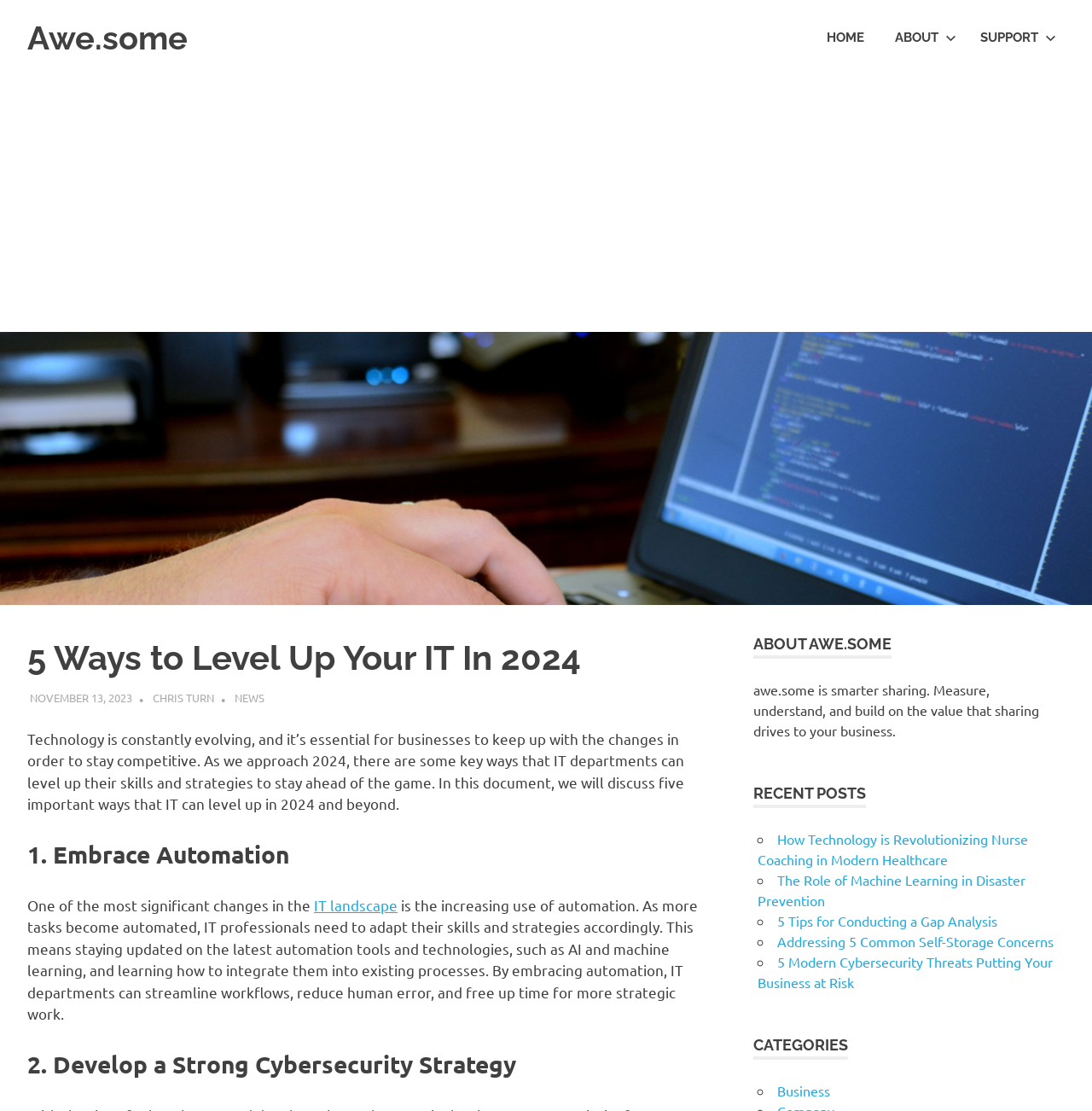Using the provided description Addressing 5 Common Self-Storage Concerns, find the bounding box coordinates for the UI element. Provide the coordinates in (top-left x, top-left y, bottom-right x, bottom-right y) format, ensuring all values are between 0 and 1.

[0.712, 0.839, 0.965, 0.855]